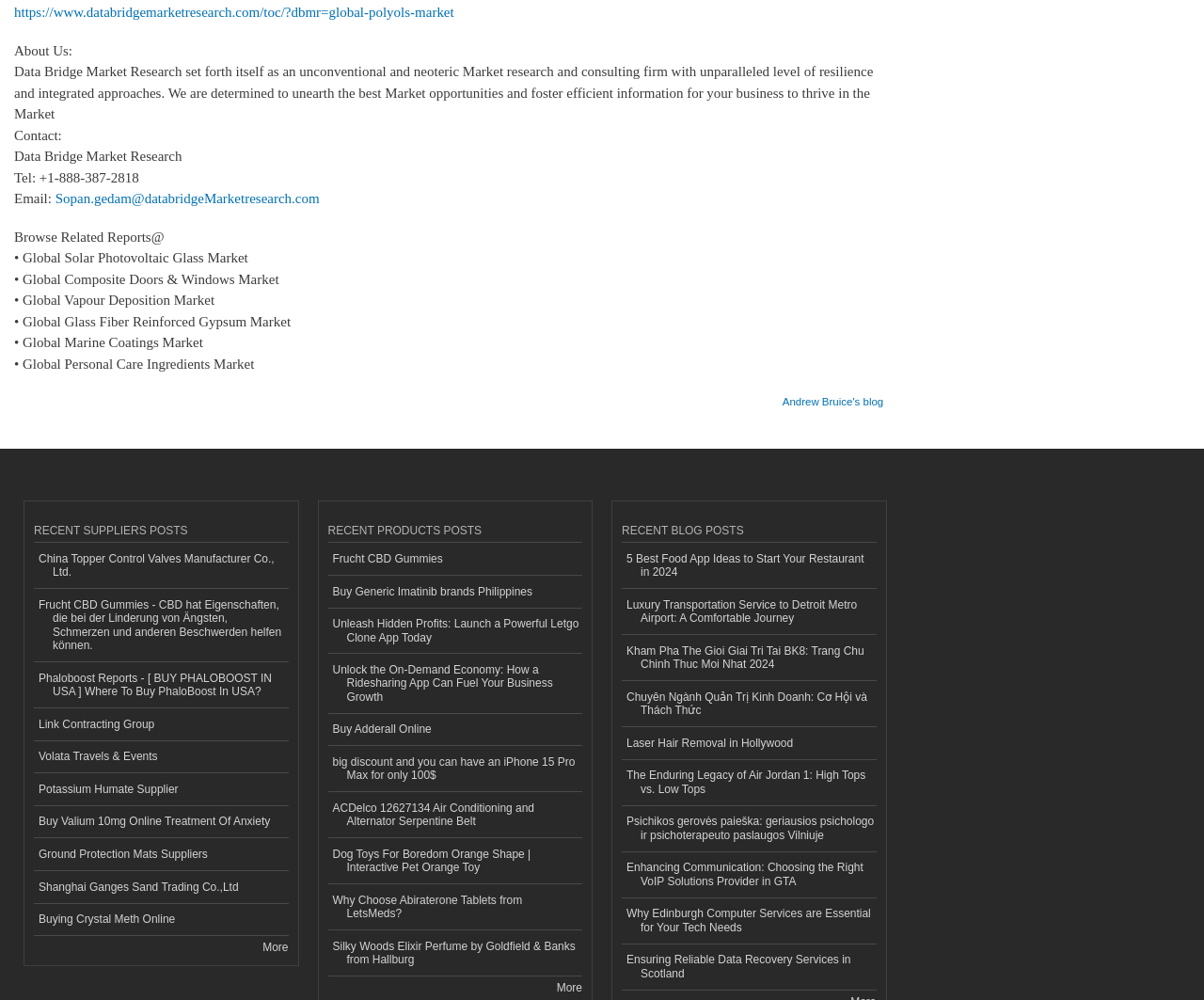Find and indicate the bounding box coordinates of the region you should select to follow the given instruction: "Read '5 Best Food App Ideas to Start Your Restaurant in 2024'".

[0.516, 0.543, 0.728, 0.589]